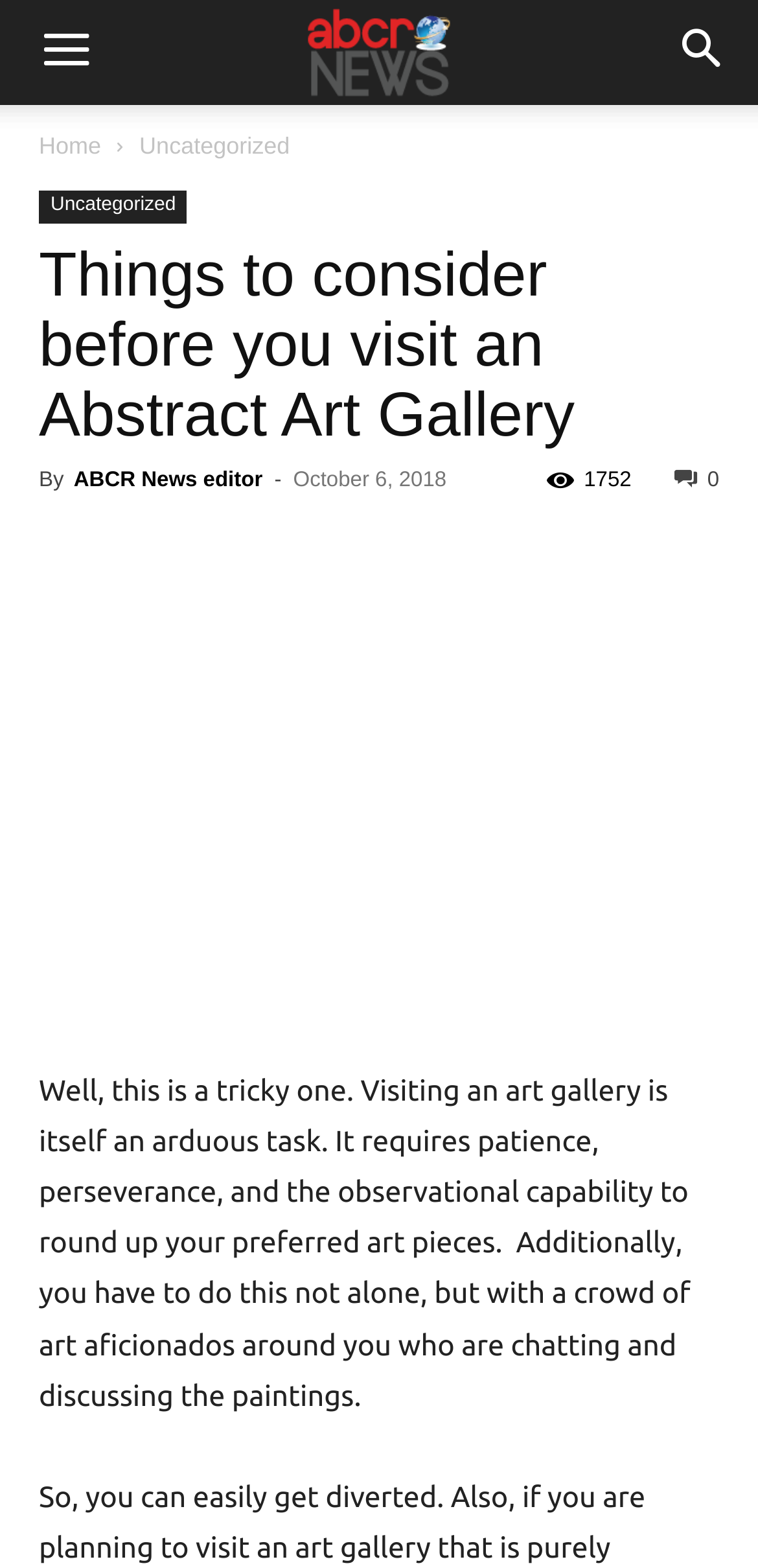Who is the author of the article?
Carefully analyze the image and provide a detailed answer to the question.

The author of the article is mentioned as 'ABCR News editor', which is indicated by the link 'ABCR News editor' next to the 'By' text.